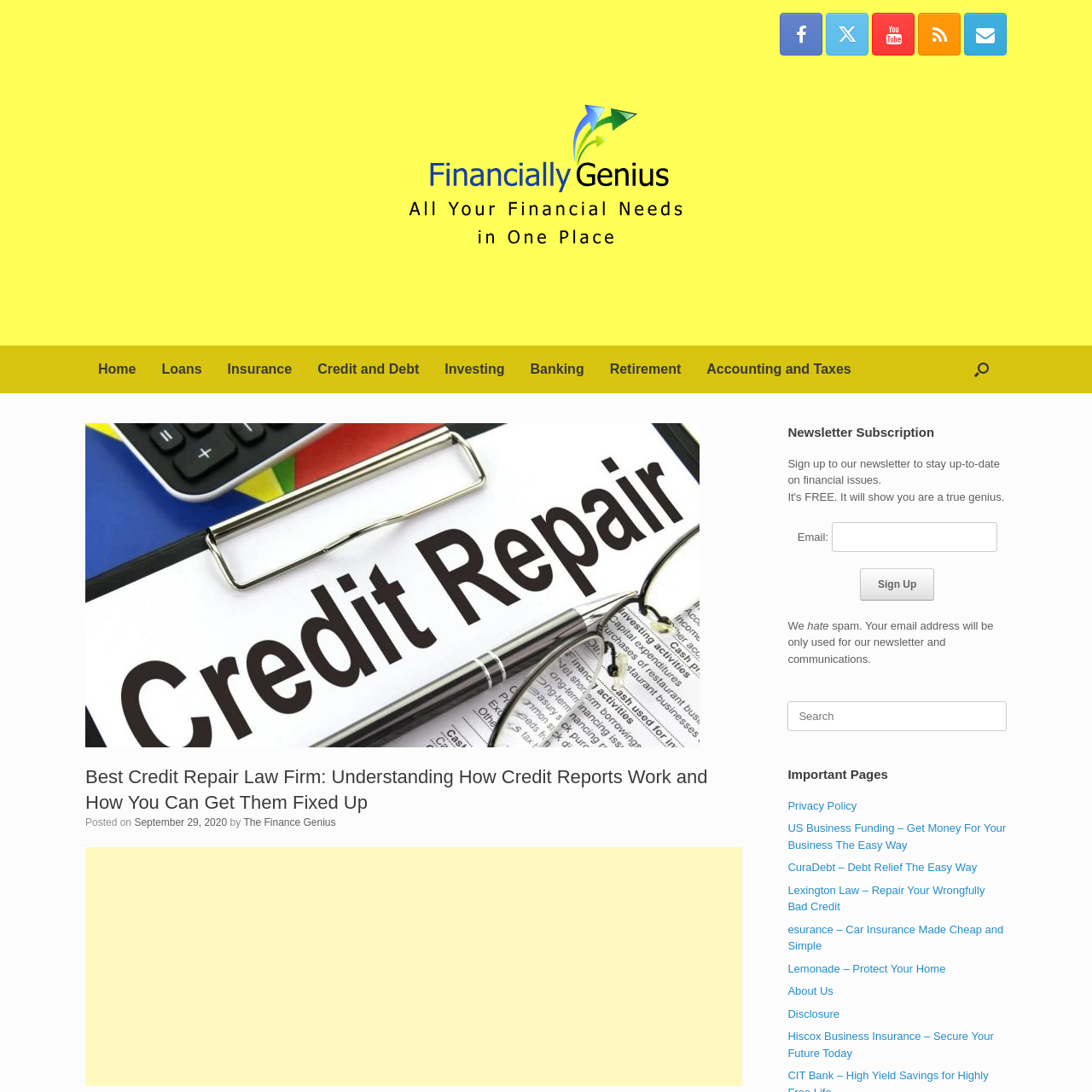What are the important pages listed?
Please elaborate on the answer to the question with detailed information.

The important pages section is located at the right sidebar of the webpage, and it lists several important pages of the website, including 'Privacy Policy', 'US Business Funding', 'CuraDebt', and others. These pages are likely related to financial services and resources.